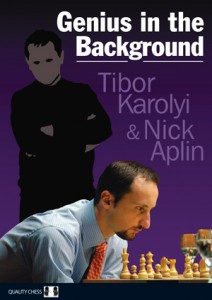Construct a detailed narrative about the image.

The image showcases the book cover for "Genius in the Background," authored by Tibor Karolyi and Nick Aplin. The design features a striking purple background that sets off the prominent title at the top. Below the title, a silhouette of an unnamed figure contrasts with the vividly depicted chess scene in the foreground, where a focused player reviews a chessboard. This composition effectively captures the theme of mentorship and the unseen contributions of those who guide others toward success, particularly in the world of chess. The publisher’s logo, Quality Chess, is located at the bottom of the cover, reinforcing the book's professional quality and connection to the chess community.